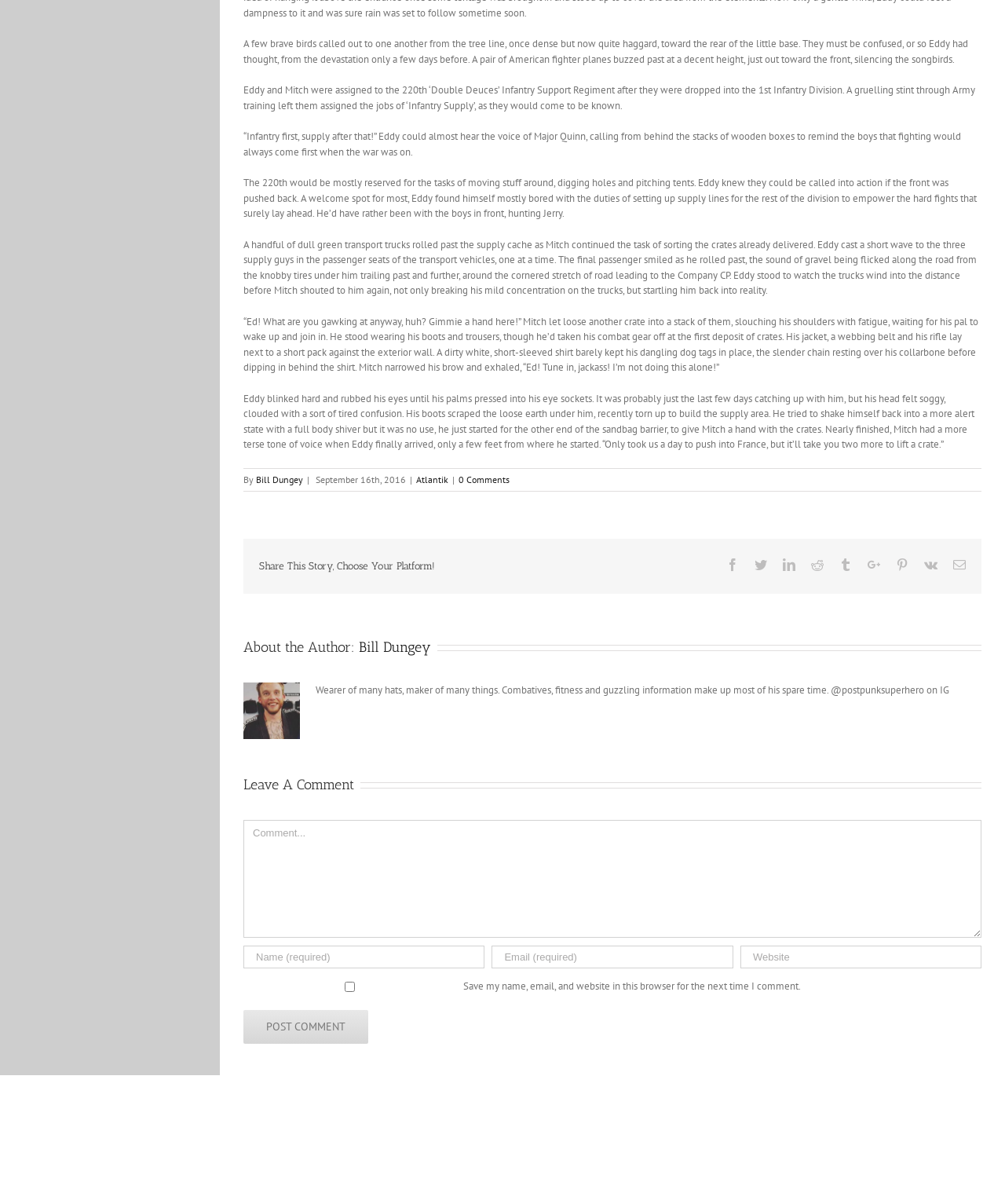What is the story about?
Based on the image, respond with a single word or phrase.

War